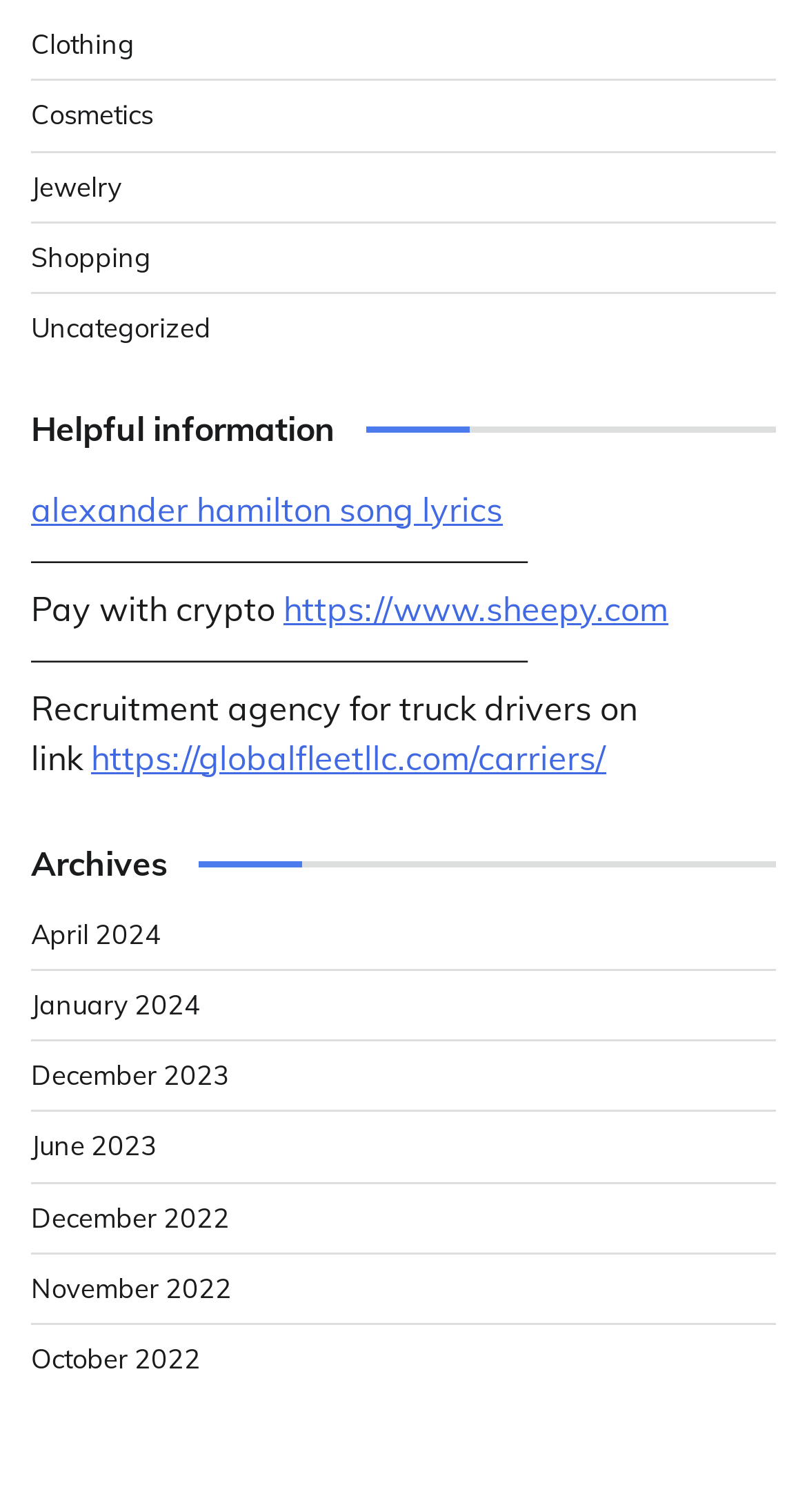How many archive months are available?
Please provide a detailed and comprehensive answer to the question.

I counted the number of links in the 'Archives' section and found that there are 8 archive months available, ranging from April 2024 to October 2022.